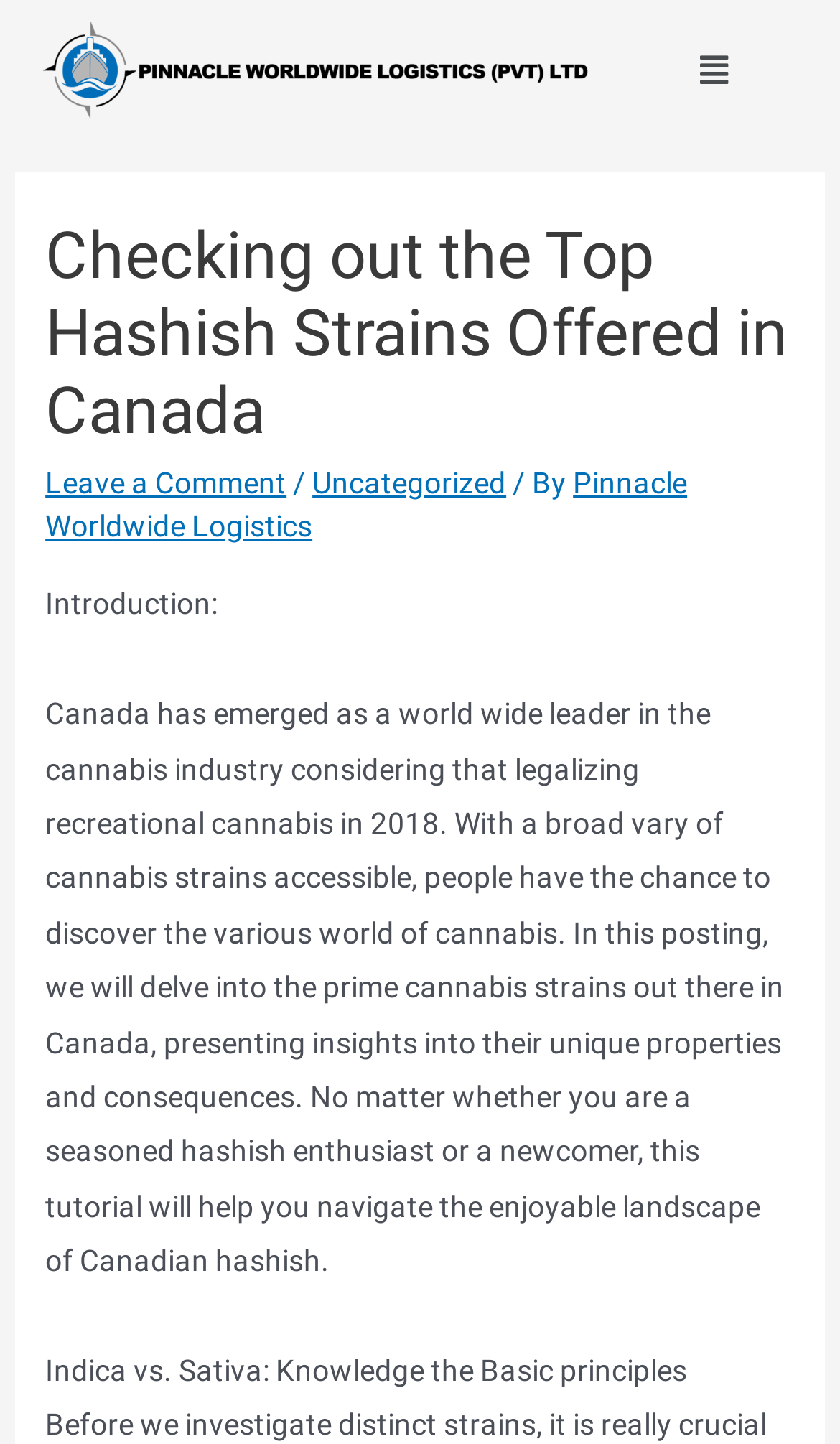What is the difference between Indica and Sativa discussed in the article?
Refer to the image and give a detailed response to the question.

The article mentions 'Indica vs. Sativa: Knowing the Basics' as a section, indicating that it will discuss the fundamental differences between Indica and Sativa cannabis strains.